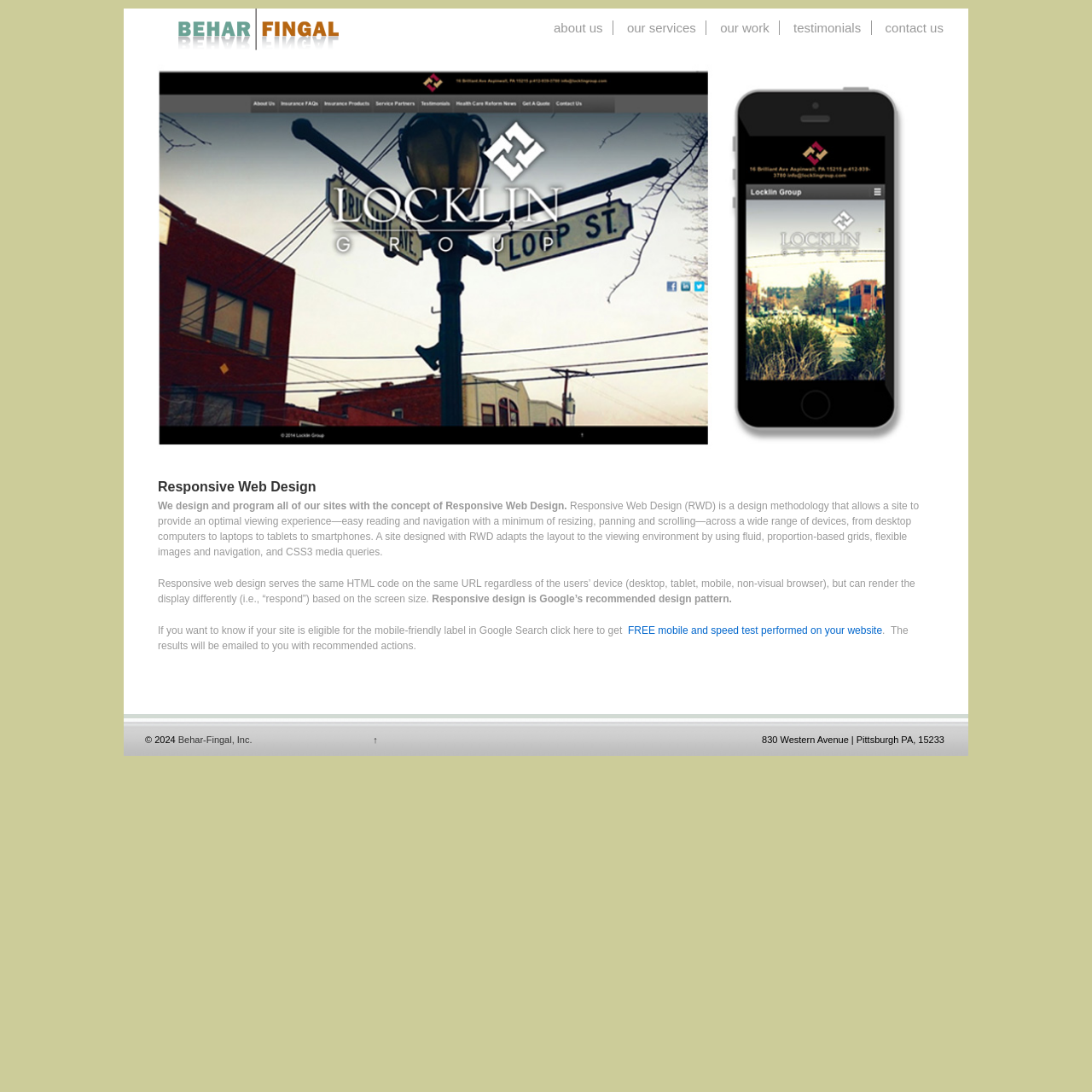Highlight the bounding box coordinates of the element you need to click to perform the following instruction: "Click the Contact Us link."

None